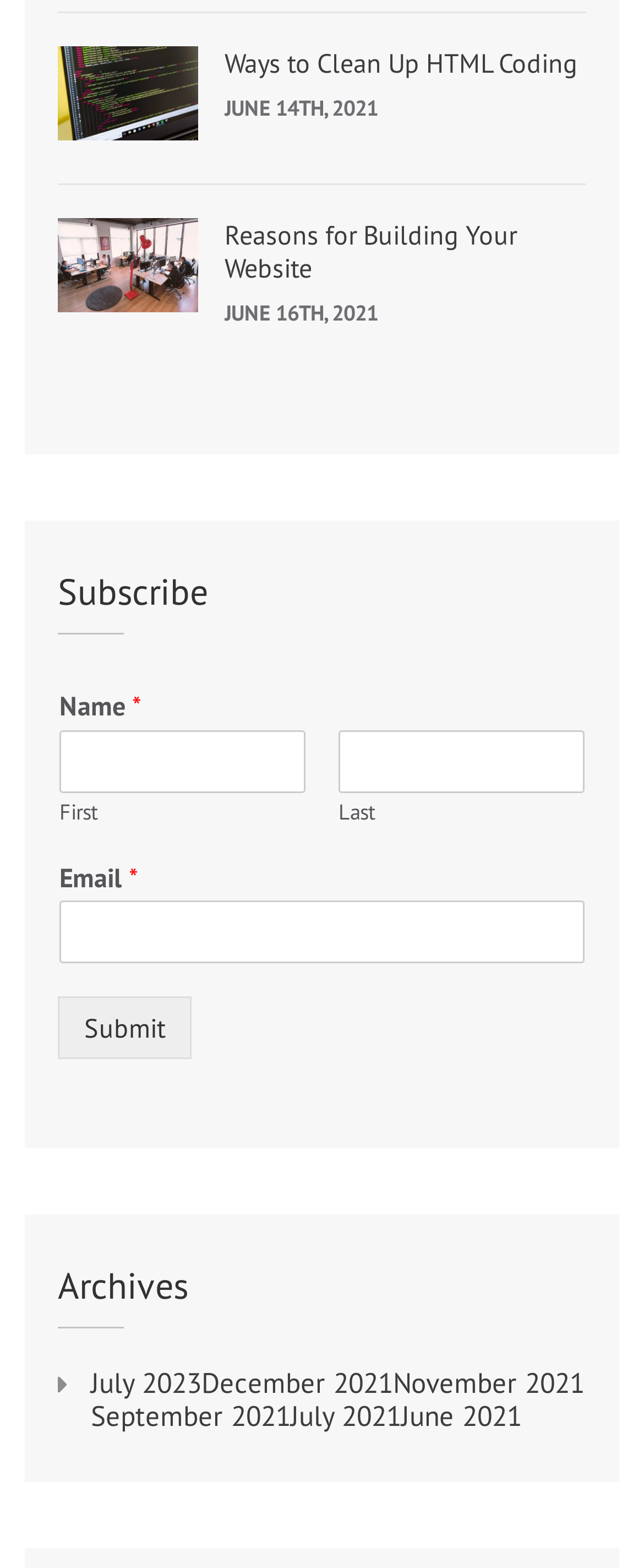Locate the bounding box coordinates of the clickable region to complete the following instruction: "View archives for June 2021."

[0.623, 0.893, 0.81, 0.914]